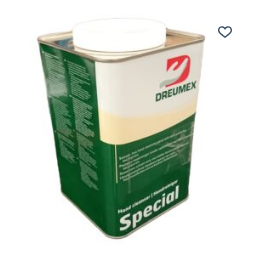What is the purpose of the small heart icon?
Look at the image and answer the question with a single word or phrase.

Add to wishlist